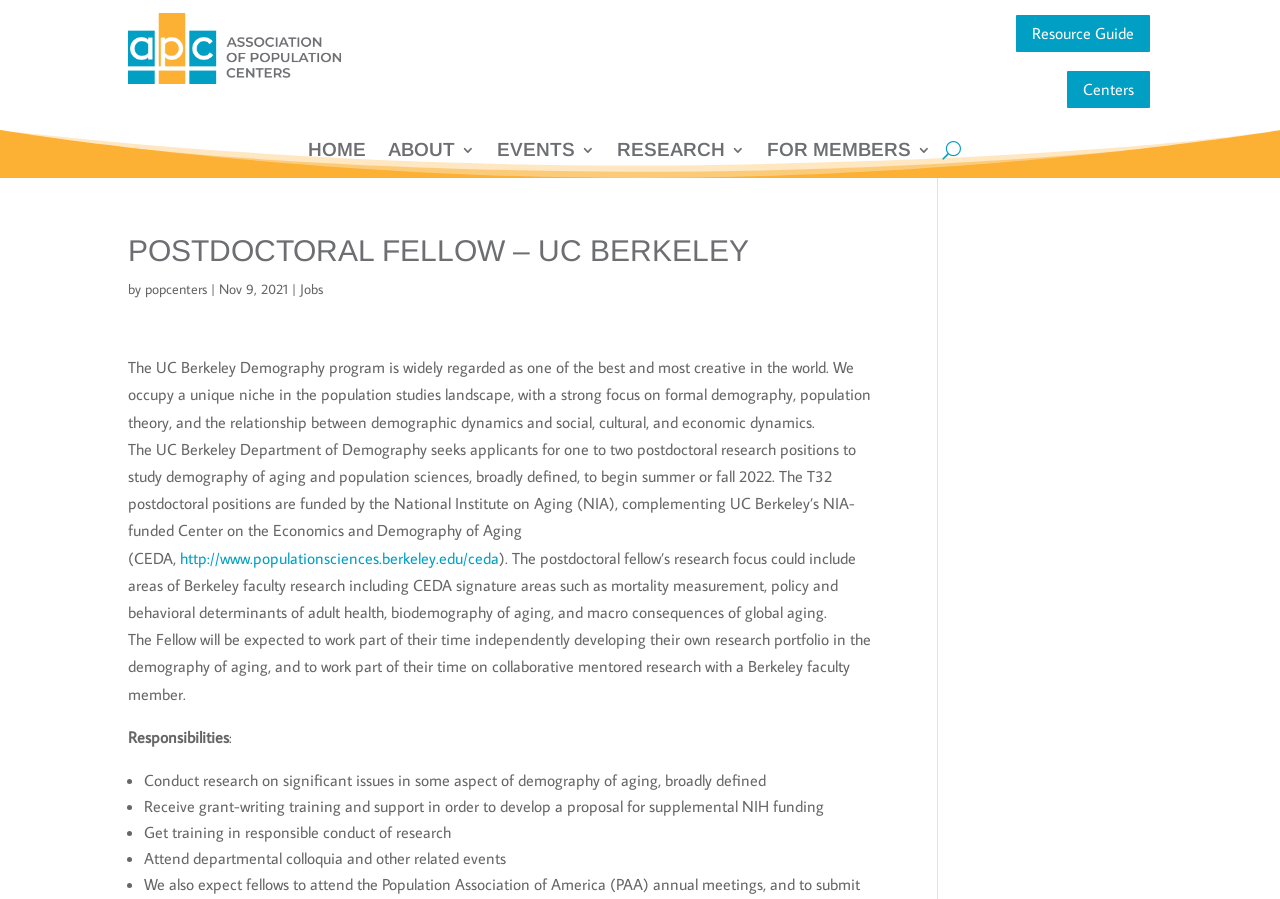Please specify the bounding box coordinates for the clickable region that will help you carry out the instruction: "Click the EVENTS link".

[0.388, 0.159, 0.465, 0.184]